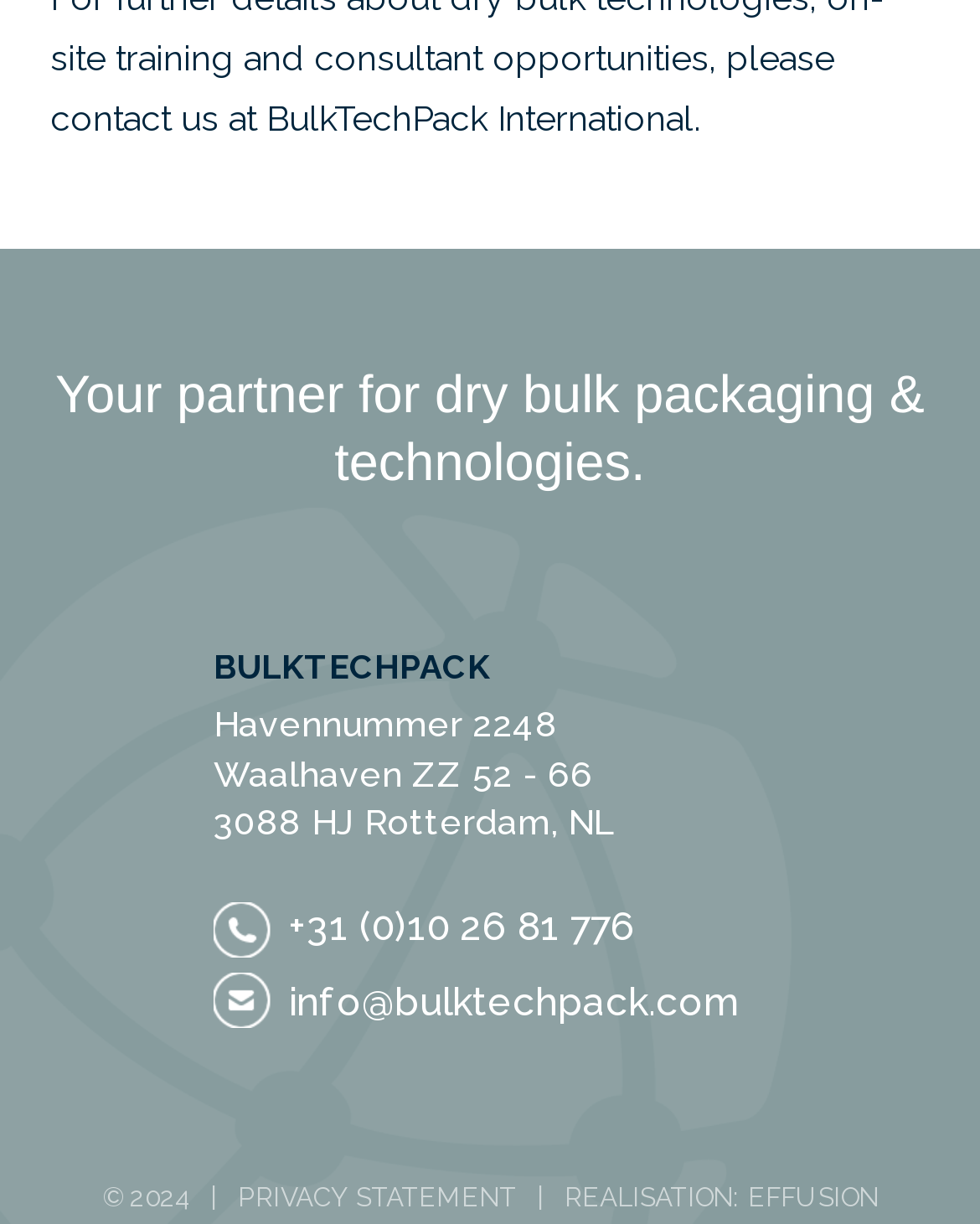Reply to the question with a brief word or phrase: What is the email address?

info@bulktechpack.com